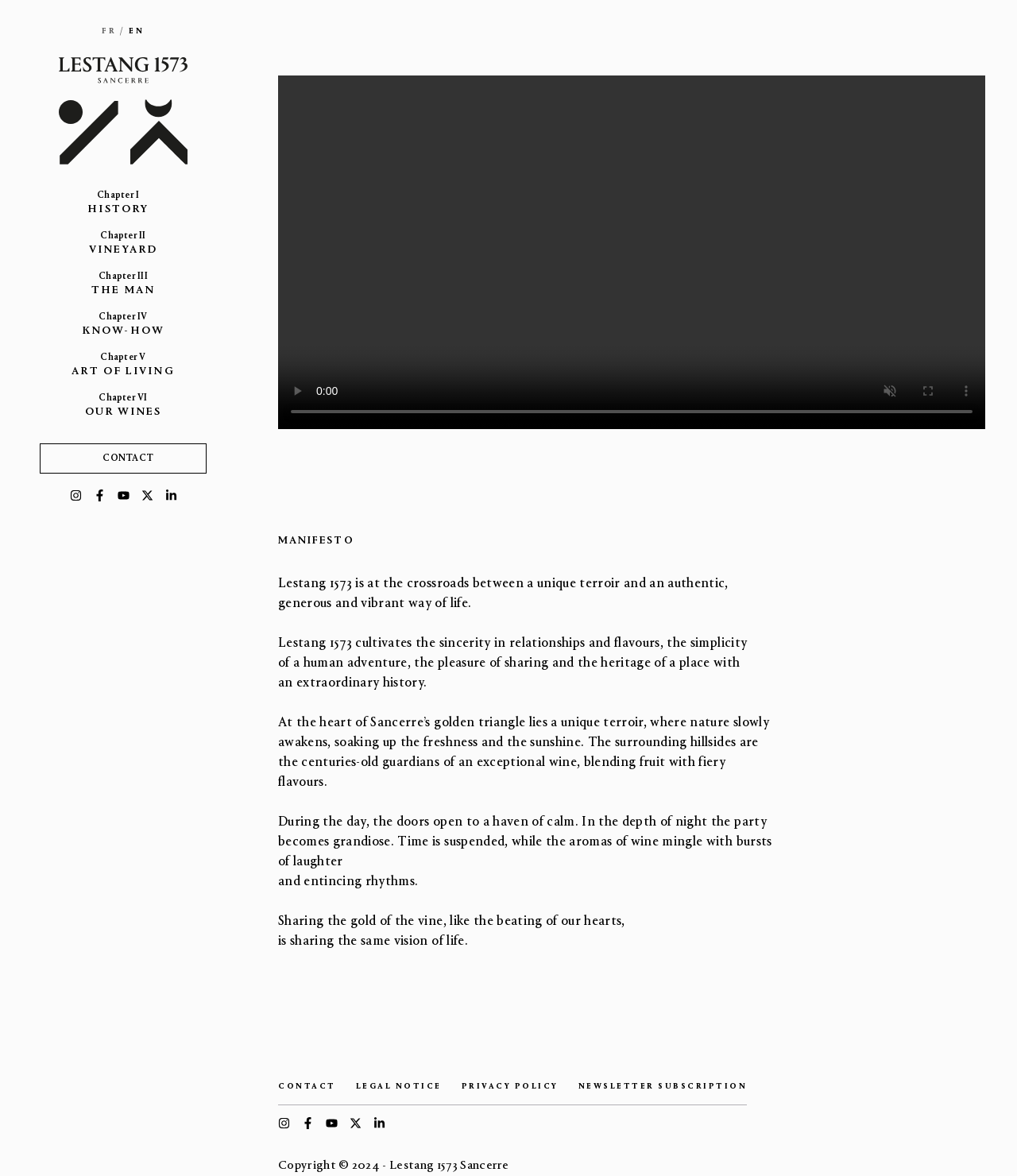Determine the bounding box coordinates of the clickable region to carry out the instruction: "Learn about 'Can Horses Eat Cashews? Let’s Hear from the Experts!' ".

None